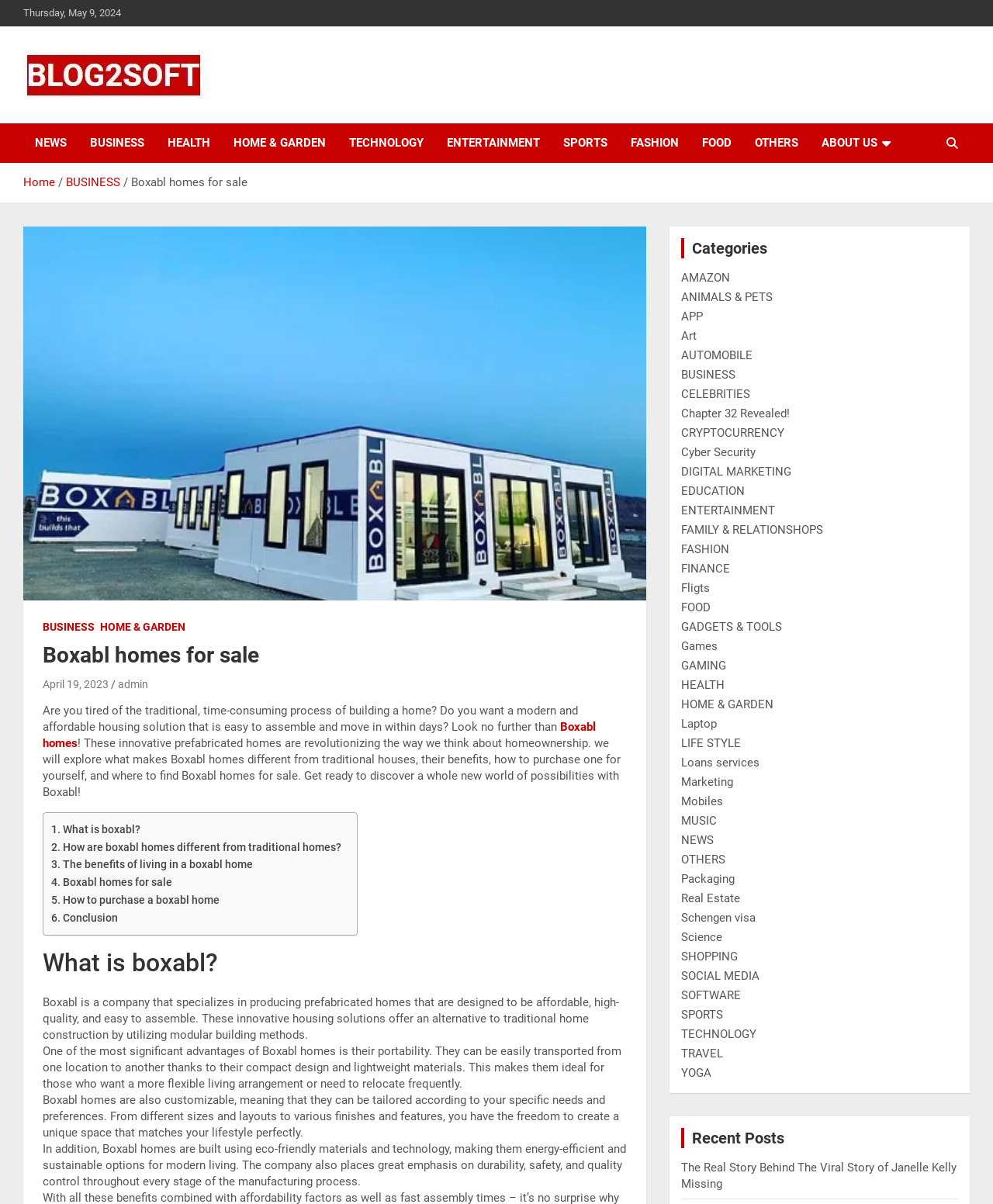Provide a brief response using a word or short phrase to this question:
What is the company that specializes in producing prefabricated homes?

Boxabl